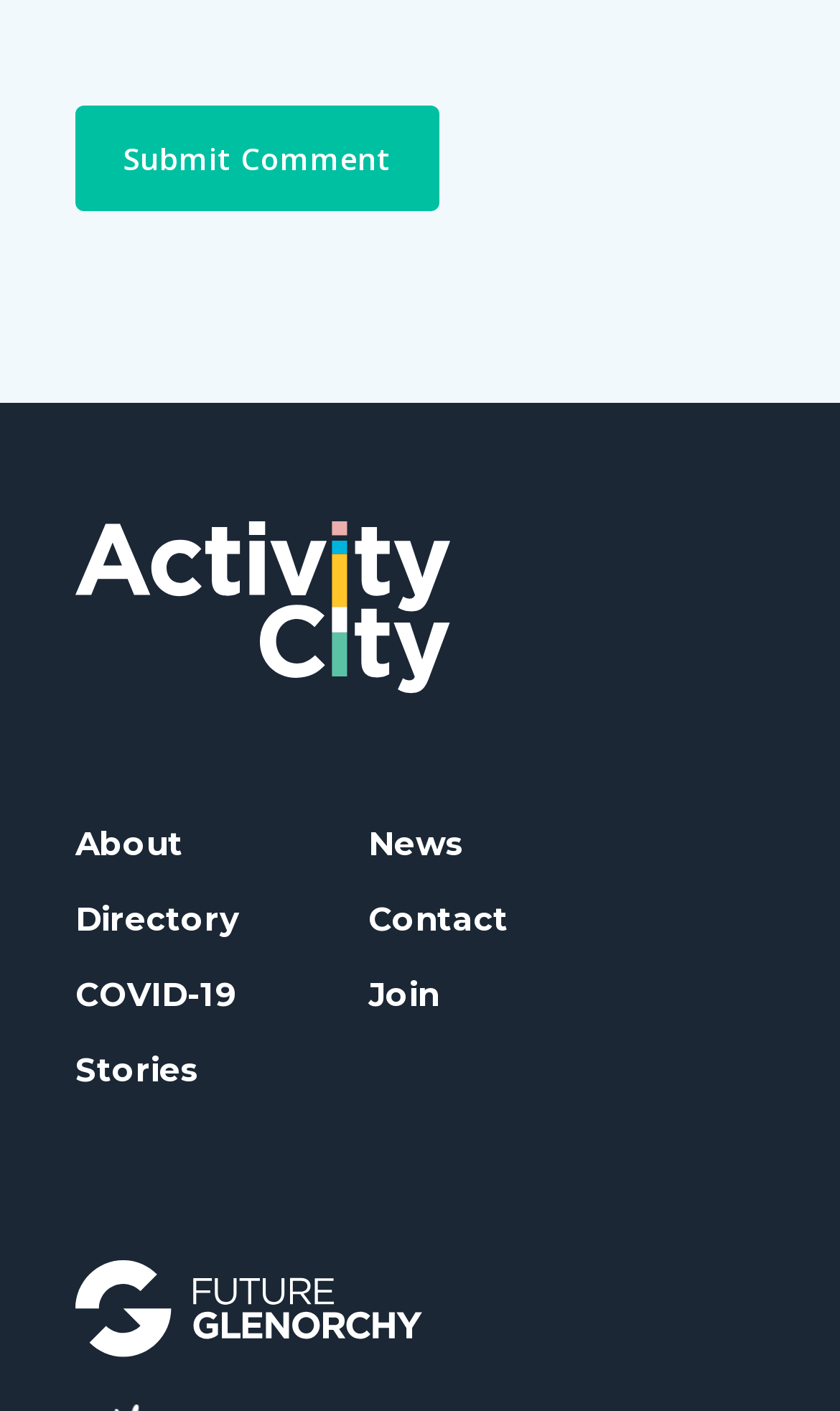Provide the bounding box coordinates for the UI element described in this sentence: "name="submit" value="Submit Comment"". The coordinates should be four float values between 0 and 1, i.e., [left, top, right, bottom].

[0.09, 0.075, 0.523, 0.15]